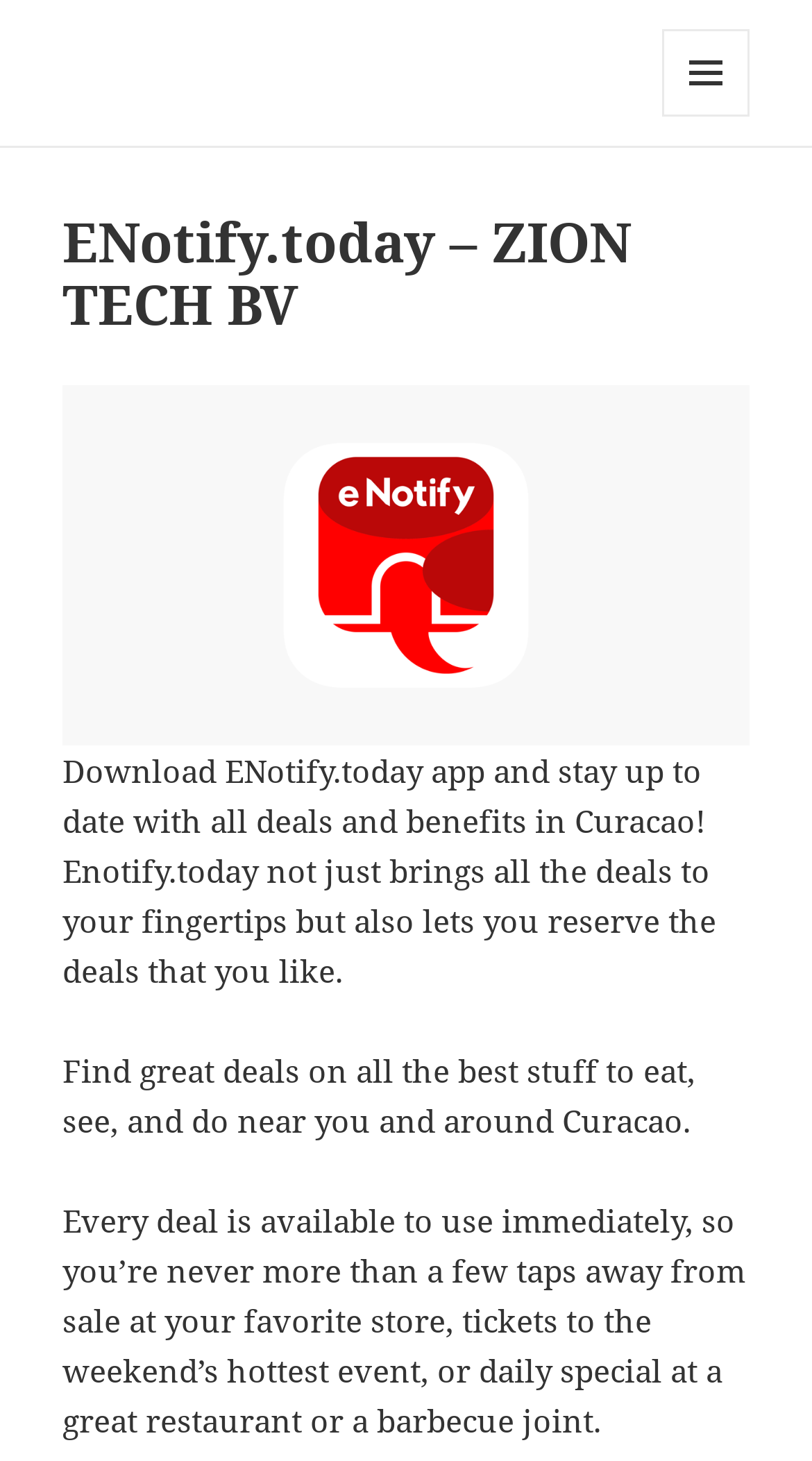What type of content can be found on ENotify.today?
From the details in the image, answer the question comprehensively.

The static text on the webpage mentions that users can find great deals on 'all the best stuff to eat, see, and do near you and around Curacao'. This implies that the content on ENotify.today includes deals on food, events, and other activities.